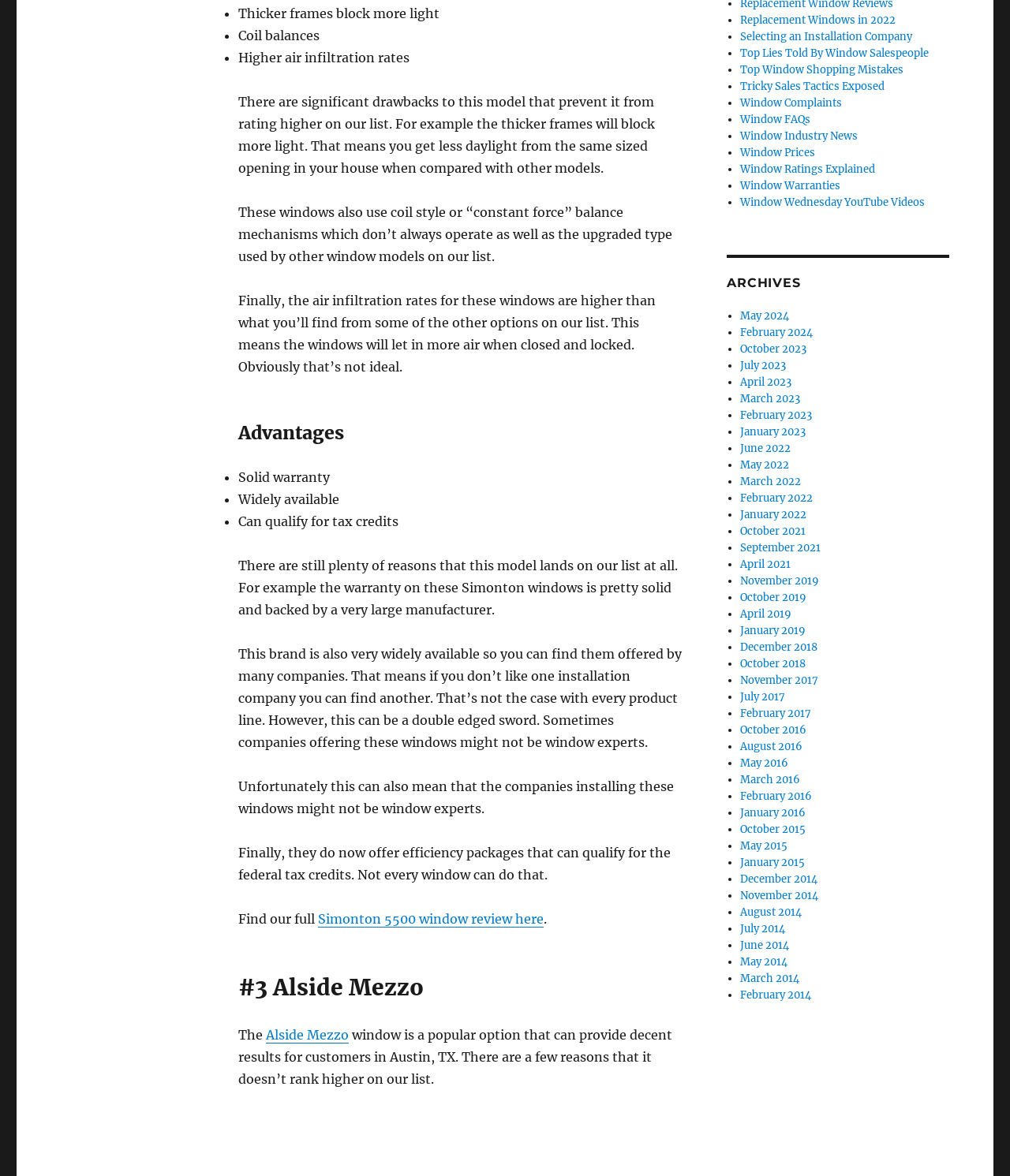What are the drawbacks of this window model?
Based on the visual content, answer with a single word or a brief phrase.

Thicker frames, coil balances, higher air infiltration rates